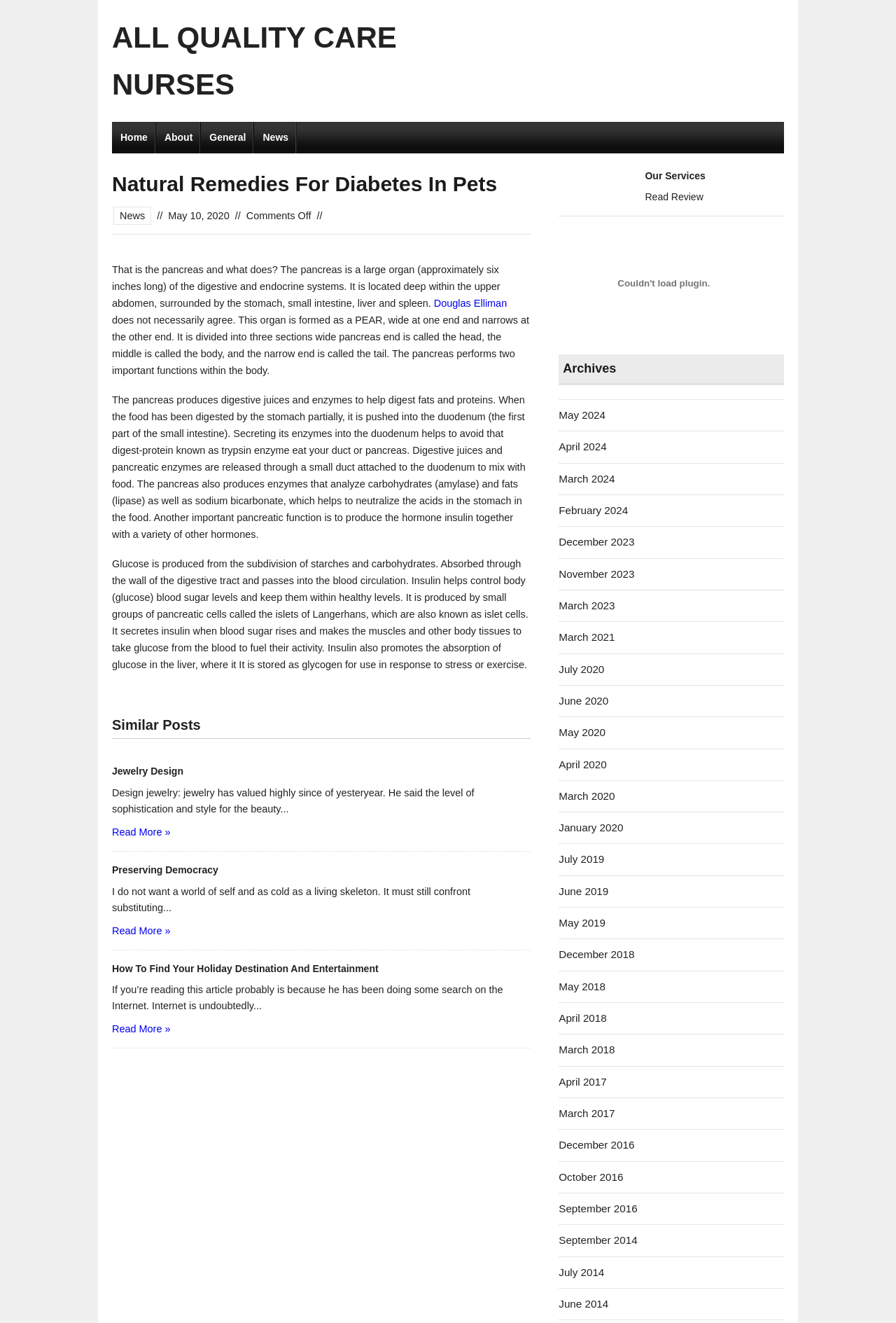Find the headline of the webpage and generate its text content.

ALL QUALITY CARE NURSES